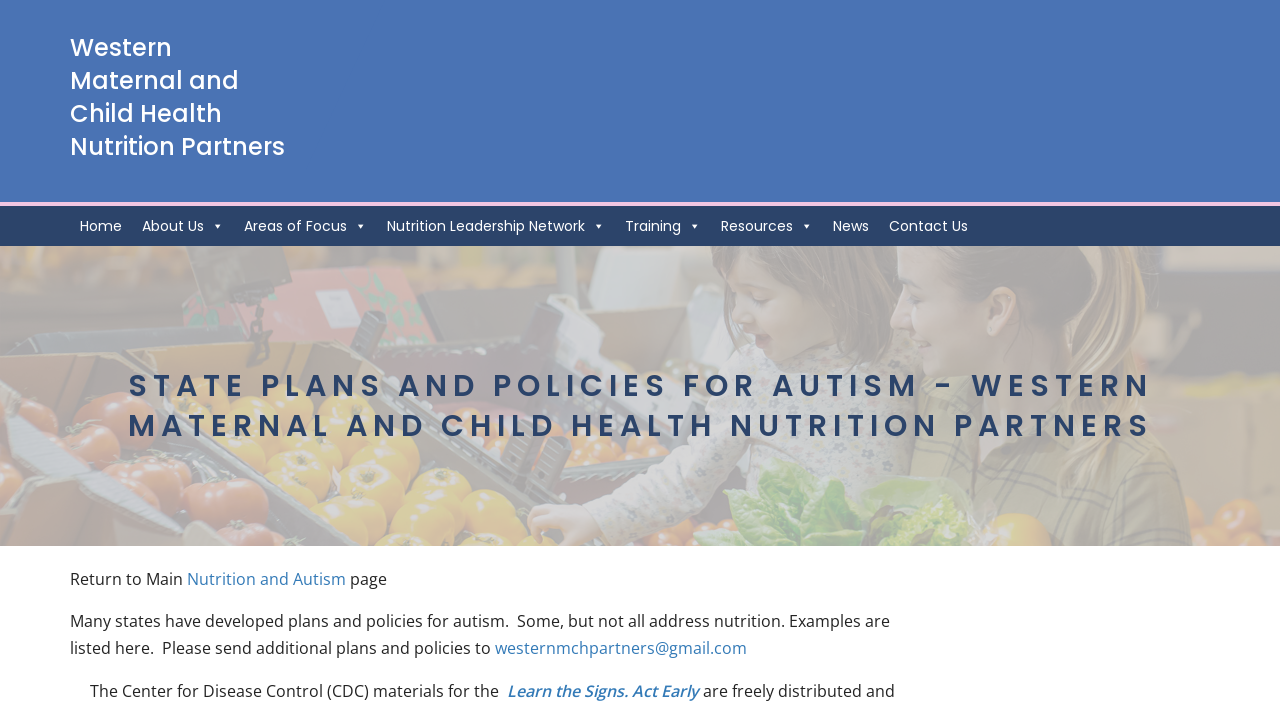Please pinpoint the bounding box coordinates for the region I should click to adhere to this instruction: "learn about nutrition and autism".

[0.146, 0.808, 0.27, 0.839]